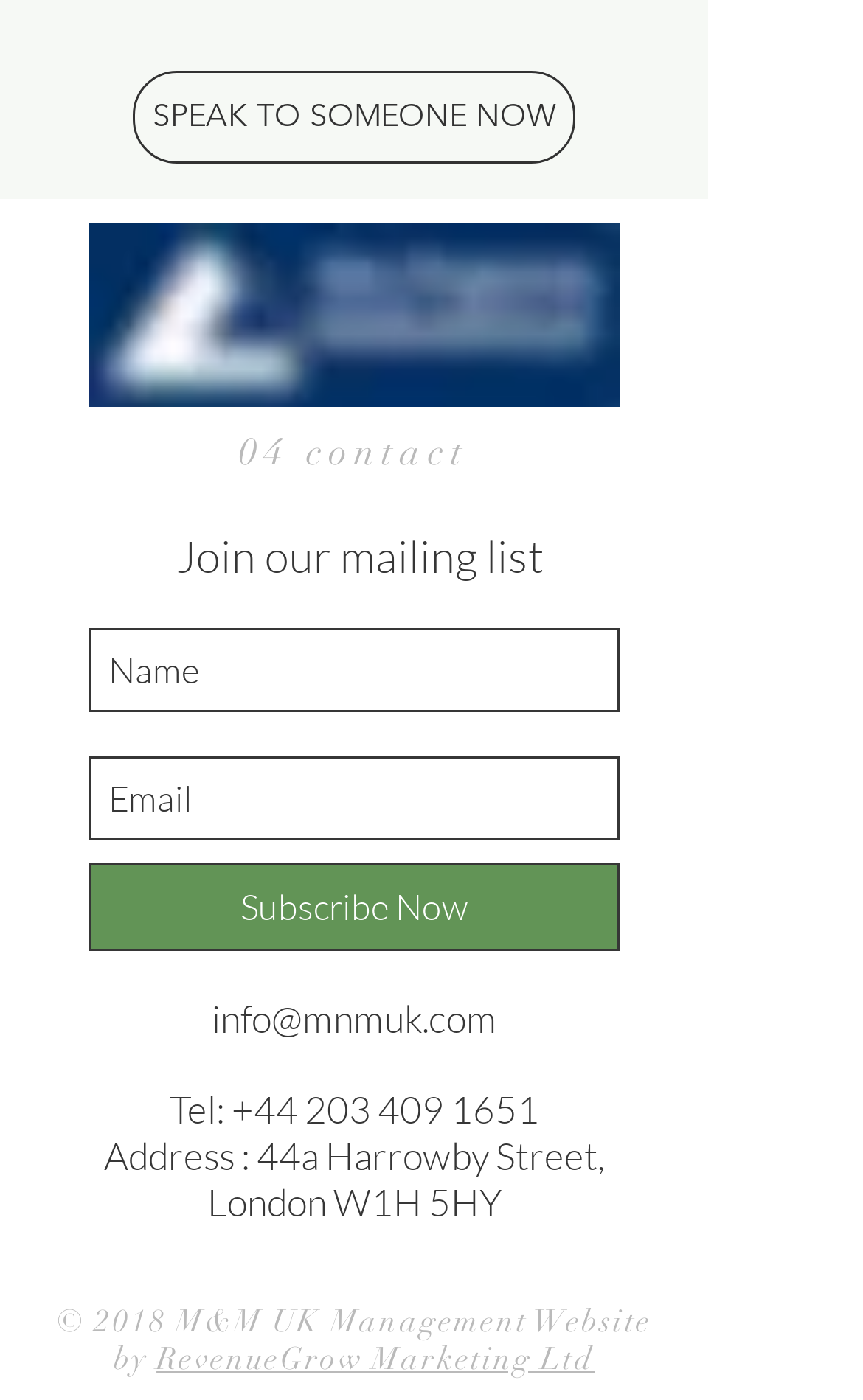Please locate the bounding box coordinates of the element that should be clicked to achieve the given instruction: "Call the phone number '+44 203 409 1651'".

[0.268, 0.776, 0.624, 0.809]